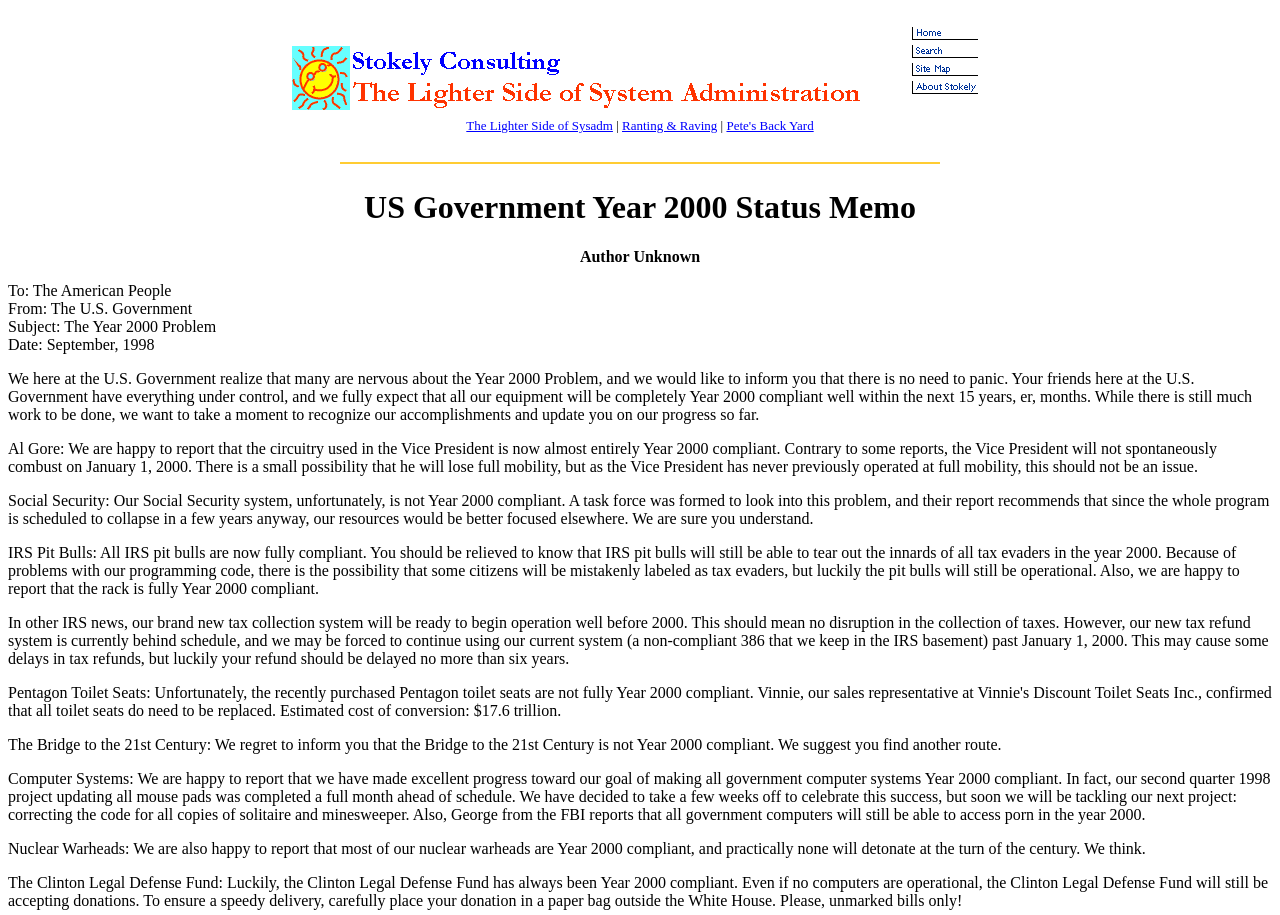What is the subject of the memo?
Look at the image and answer the question using a single word or phrase.

The Year 2000 Problem